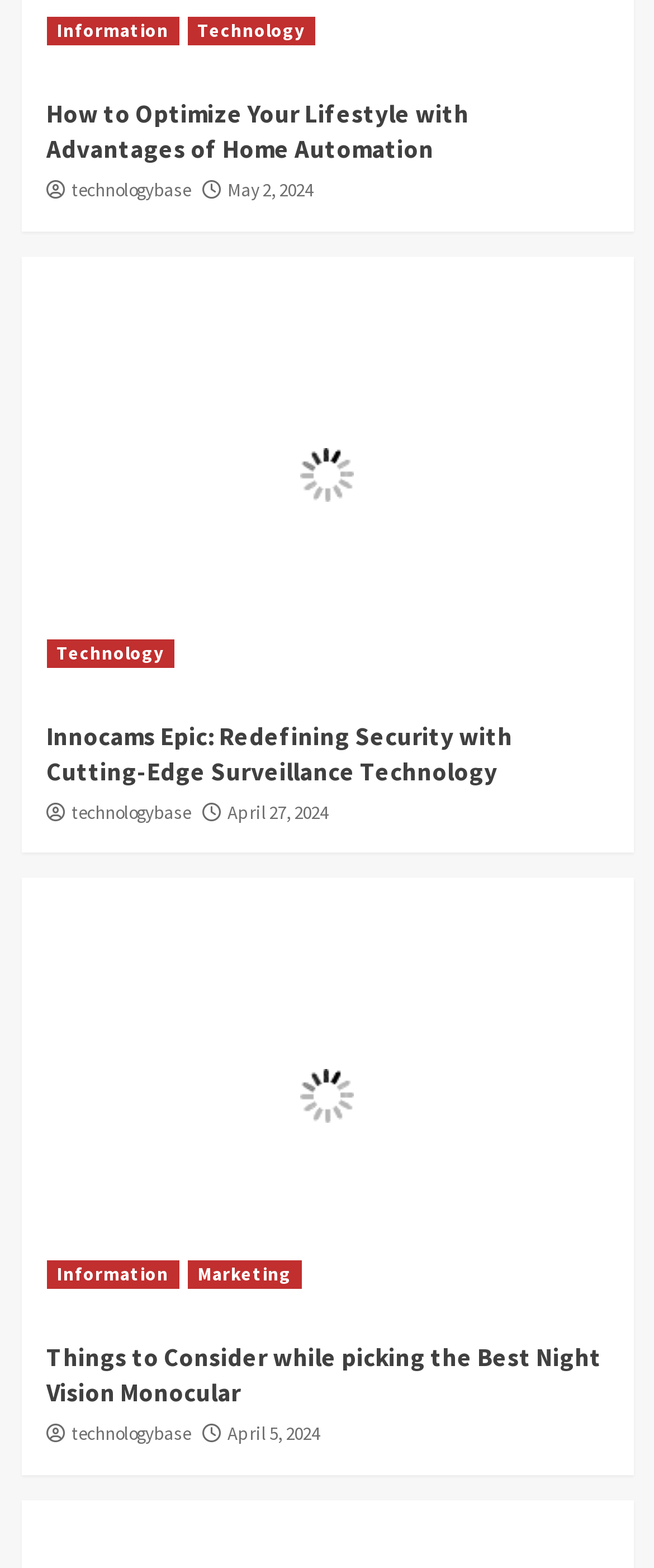Please find and report the bounding box coordinates of the element to click in order to perform the following action: "Click on Information". The coordinates should be expressed as four float numbers between 0 and 1, in the format [left, top, right, bottom].

[0.071, 0.011, 0.273, 0.029]